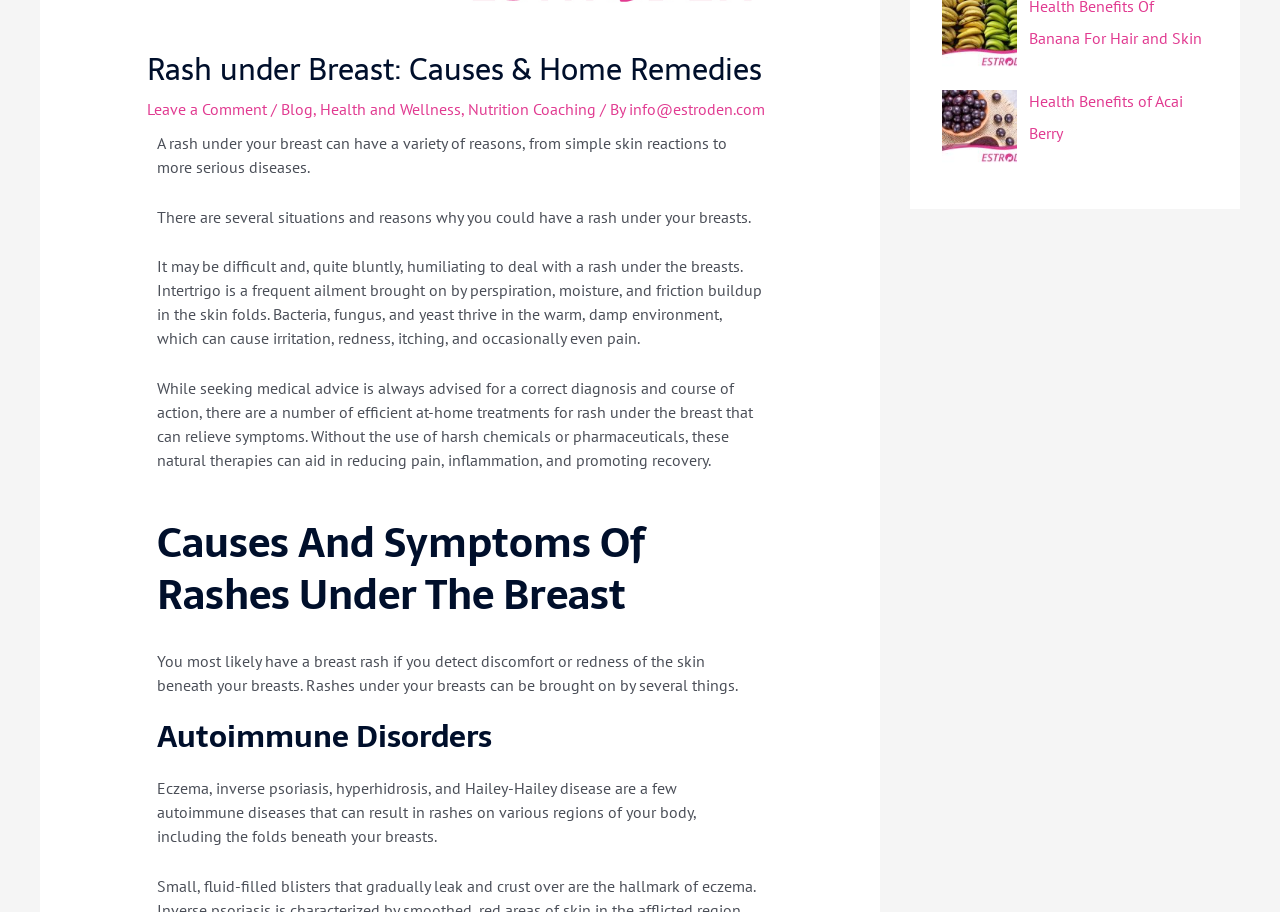Extract the bounding box coordinates of the UI element described: "Blog". Provide the coordinates in the format [left, top, right, bottom] with values ranging from 0 to 1.

[0.219, 0.108, 0.244, 0.13]